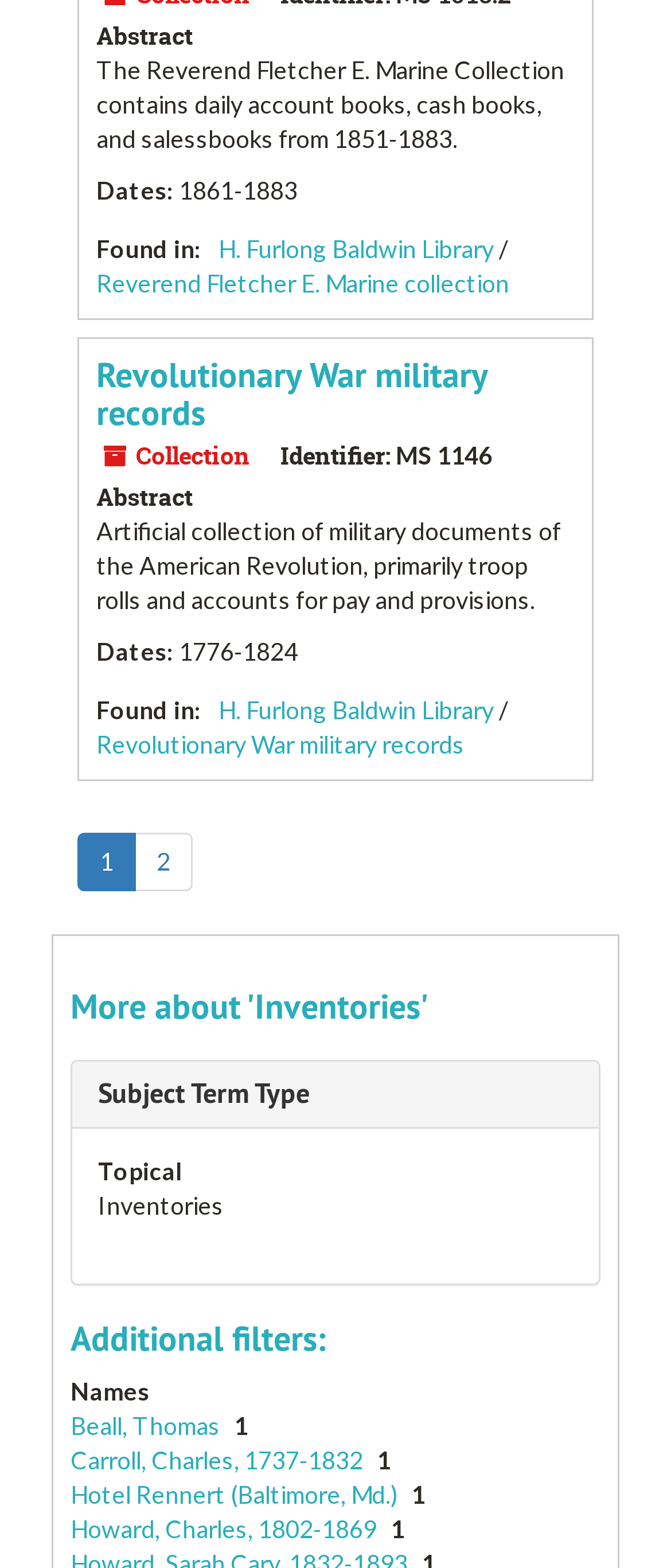Show the bounding box coordinates of the region that should be clicked to follow the instruction: "View the Reverend Fletcher E. Marine Collection."

[0.326, 0.149, 0.736, 0.168]